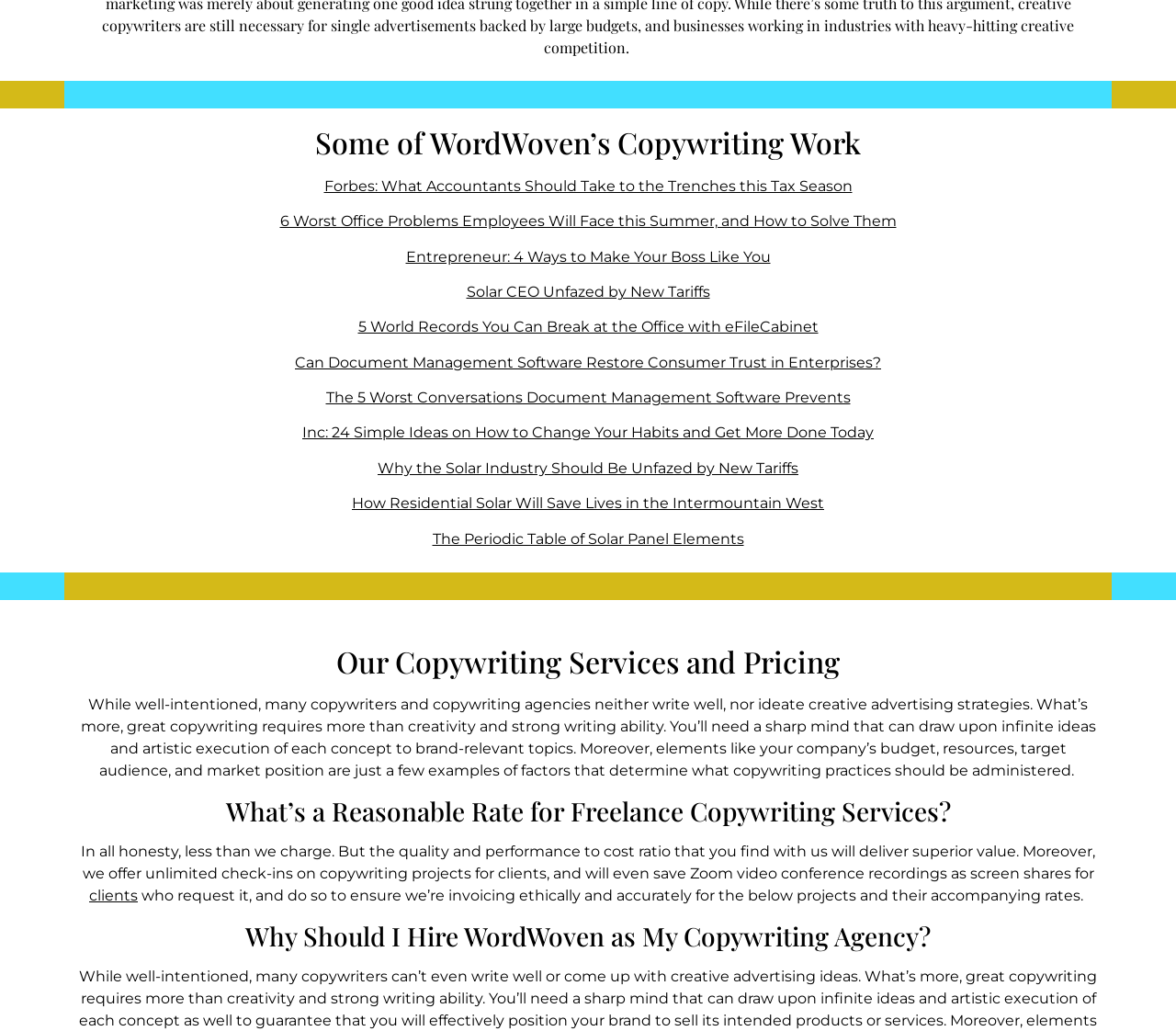What is the purpose of the 'Our Copywriting Services and Pricing' section?
Refer to the image and provide a concise answer in one word or phrase.

To describe services and pricing